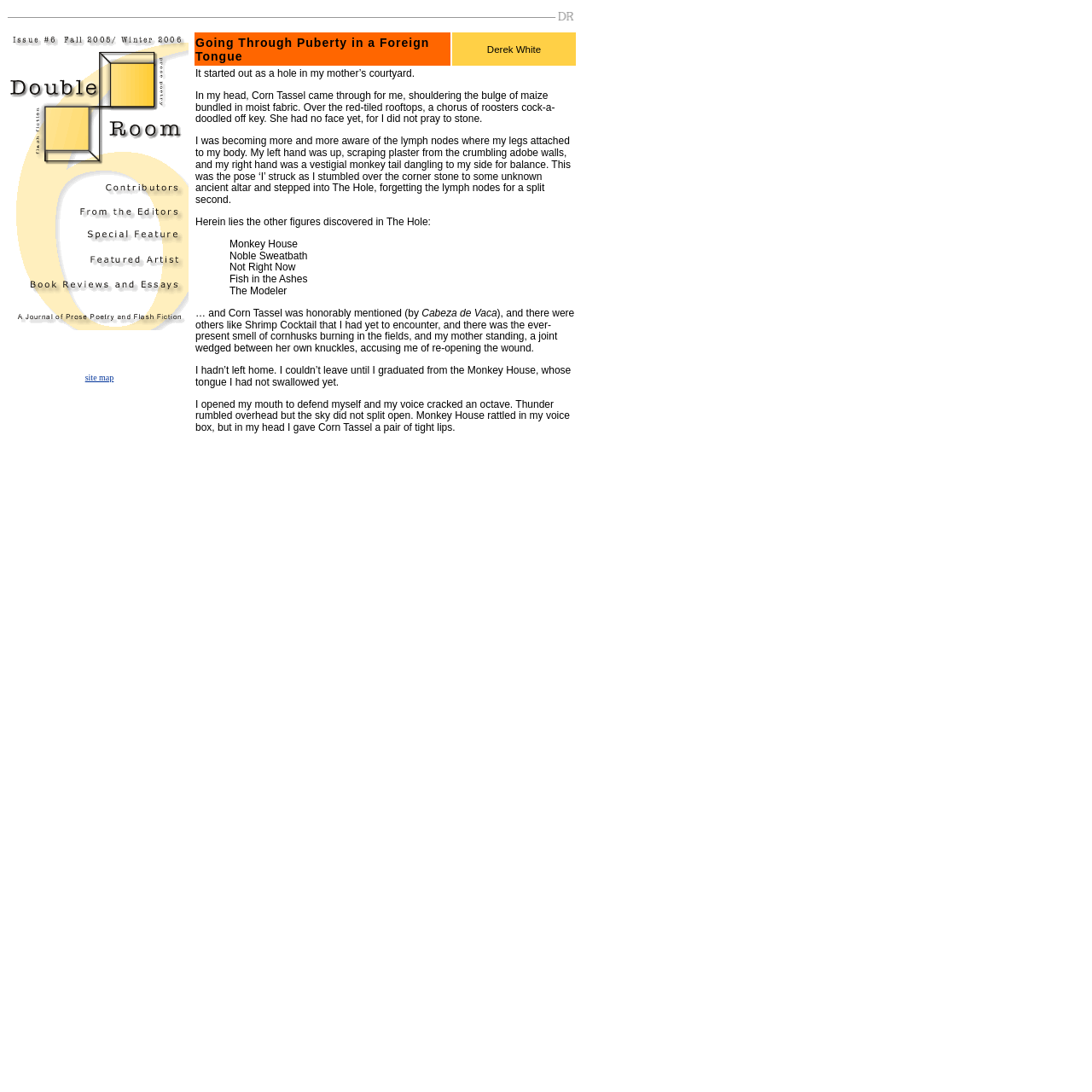Please identify the bounding box coordinates for the region that you need to click to follow this instruction: "explore Noble Sweatbath".

[0.21, 0.229, 0.282, 0.24]